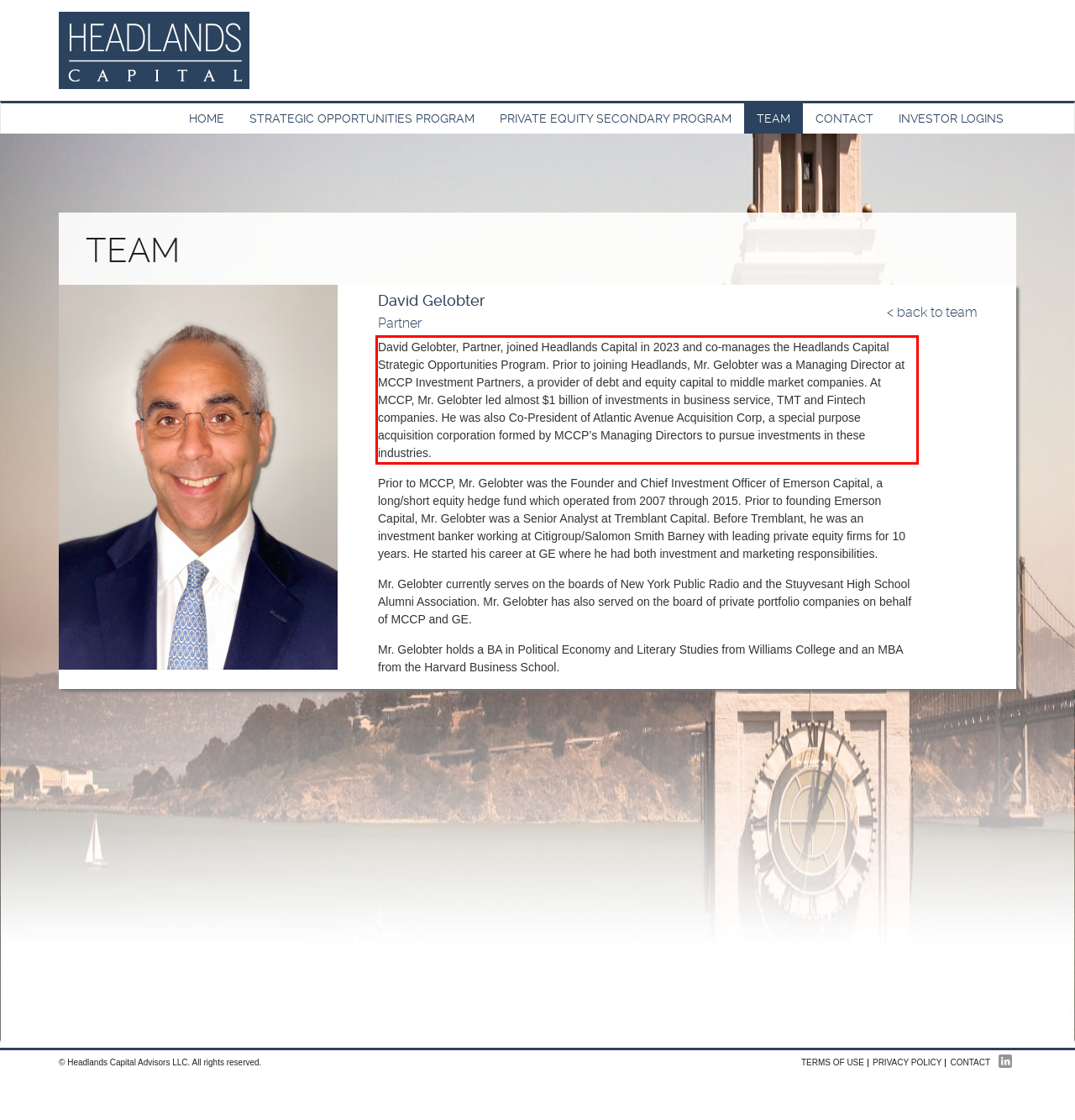Your task is to recognize and extract the text content from the UI element enclosed in the red bounding box on the webpage screenshot.

David Gelobter, Partner, joined Headlands Capital in 2023 and co-manages the Headlands Capital Strategic Opportunities Program. Prior to joining Headlands, Mr. Gelobter was a Managing Director at MCCP Investment Partners, a provider of debt and equity capital to middle market companies. At MCCP, Mr. Gelobter led almost $1 billion of investments in business service, TMT and Fintech companies. He was also Co-President of Atlantic Avenue Acquisition Corp, a special purpose acquisition corporation formed by MCCP’s Managing Directors to pursue investments in these industries.